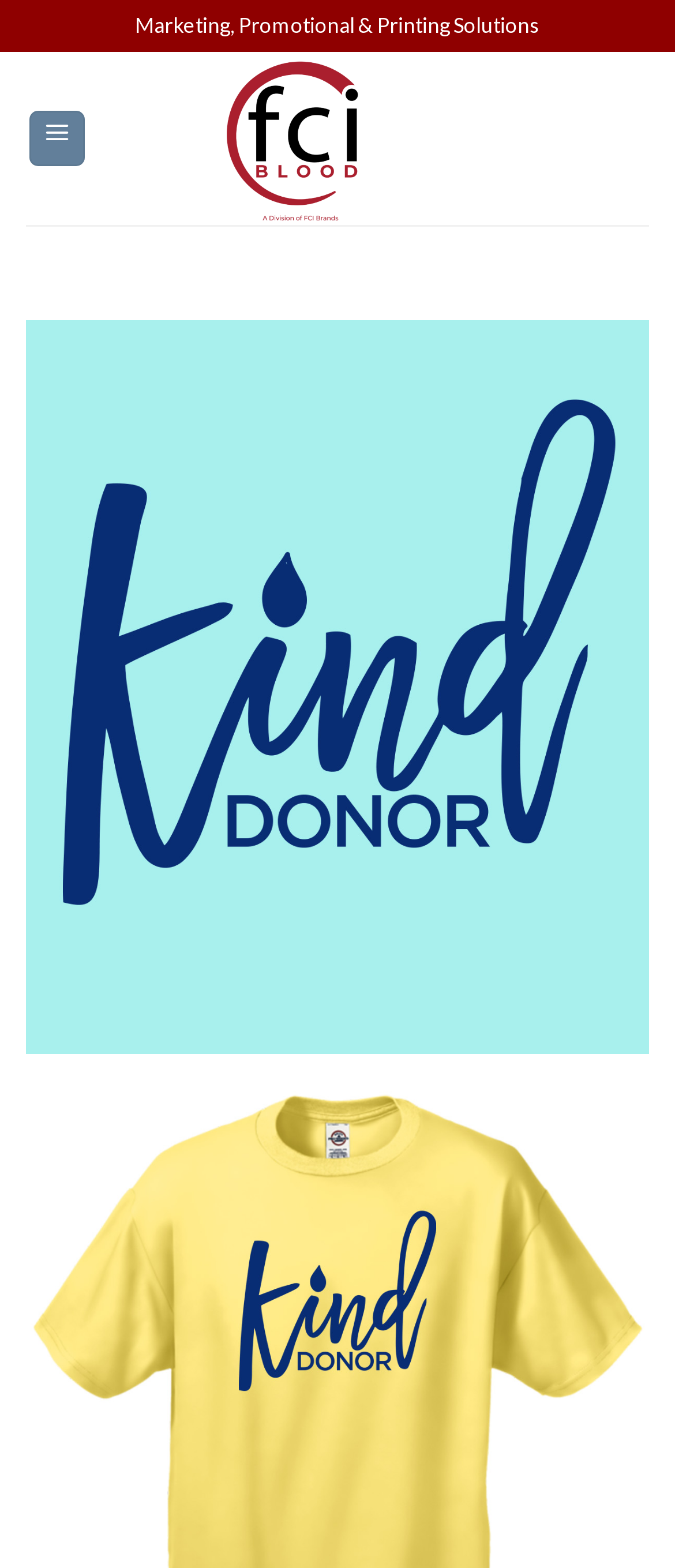Observe the image and answer the following question in detail: What is the company name on the top left?

By looking at the top left corner of the webpage, I see a logo with the text 'FCIBlood' next to it, which suggests that it is the company name.